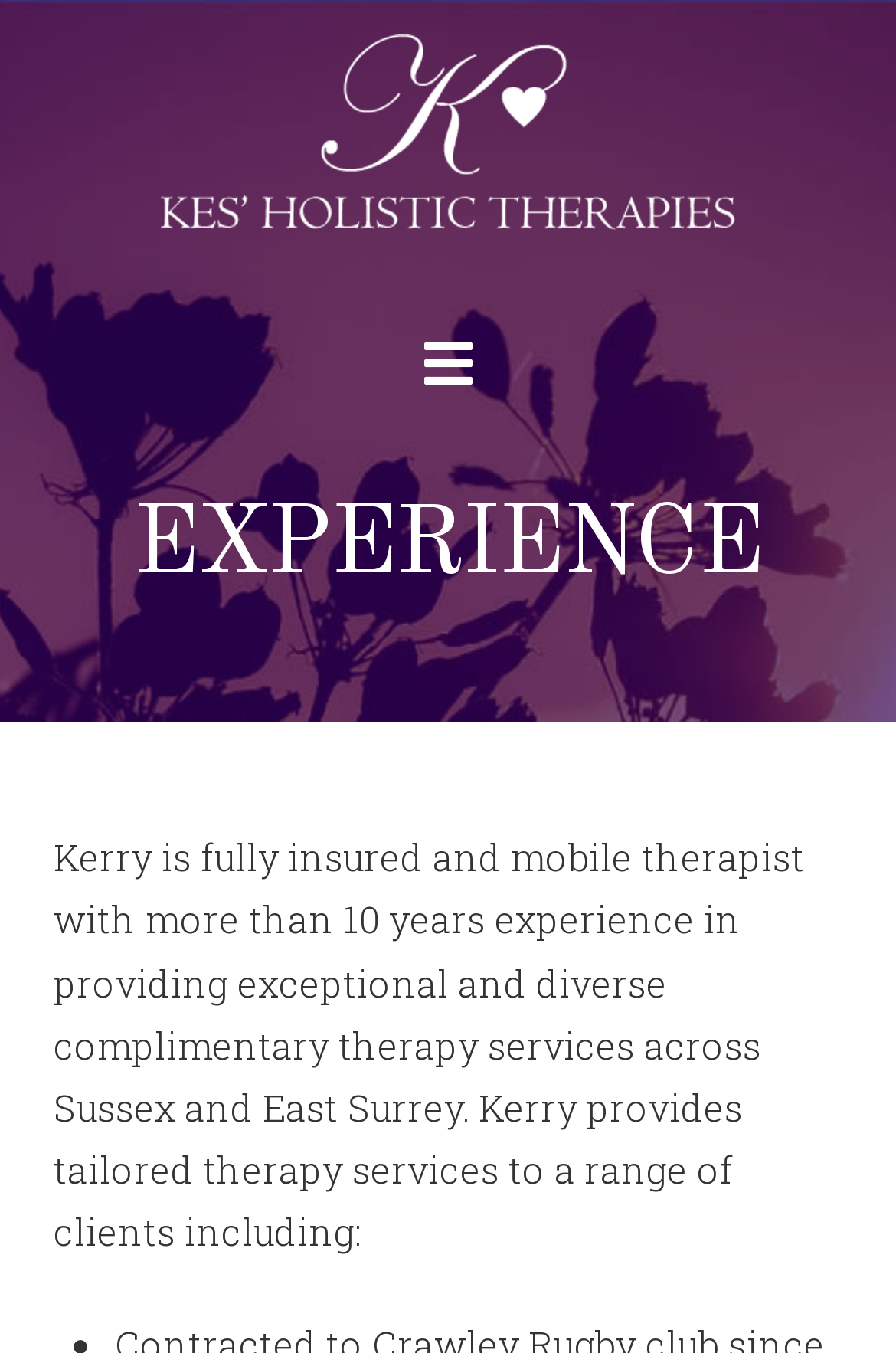Locate and provide the bounding box coordinates for the HTML element that matches this description: "Navigation".

[0.435, 0.229, 0.565, 0.307]